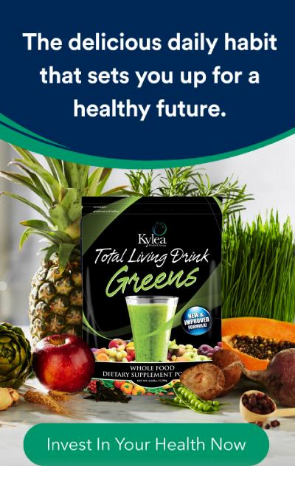Observe the image and answer the following question in detail: What is the color of the product's package?

The caption describes the product as being presented in a 'sleek green package', indicating that the package is green in color.